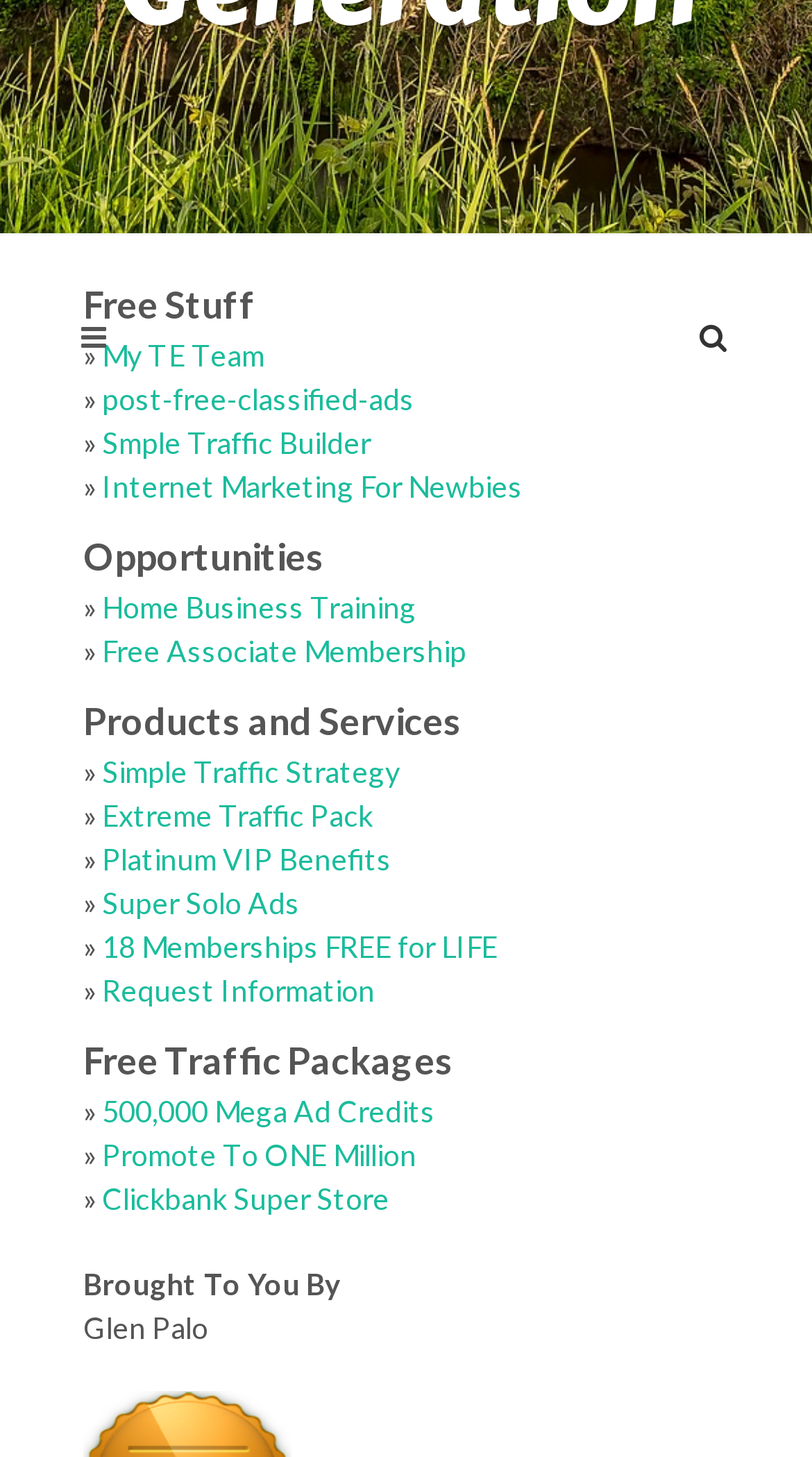Determine the bounding box coordinates of the element that should be clicked to execute the following command: "Get Home Business Training".

[0.126, 0.404, 0.513, 0.429]